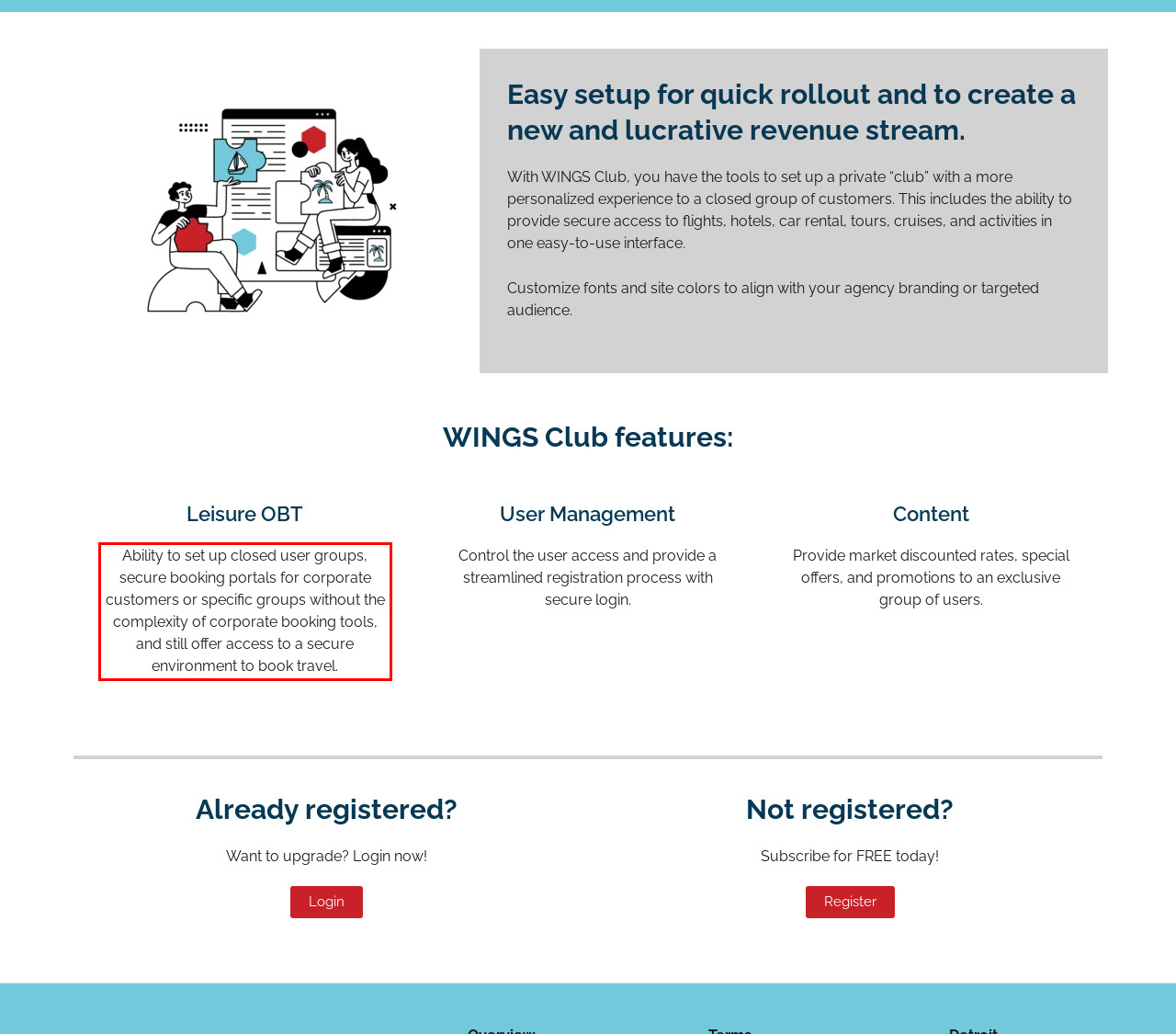In the given screenshot, locate the red bounding box and extract the text content from within it.

Ability to set up closed user groups, secure booking portals for corporate customers or specific groups without the complexity of corporate booking tools, and still offer access to a secure environment to book travel.